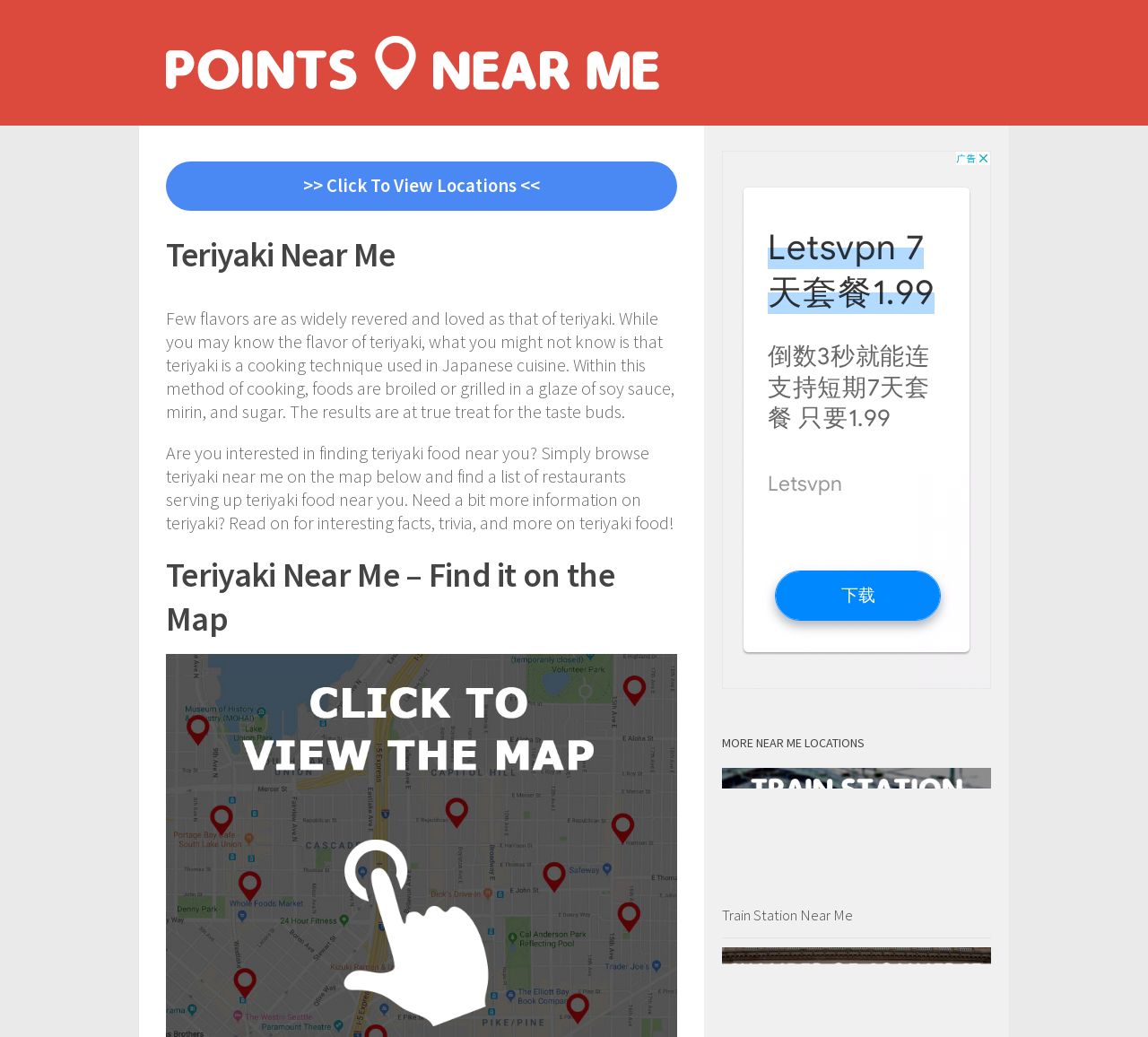Locate the headline of the webpage and generate its content.

Teriyaki Near Me